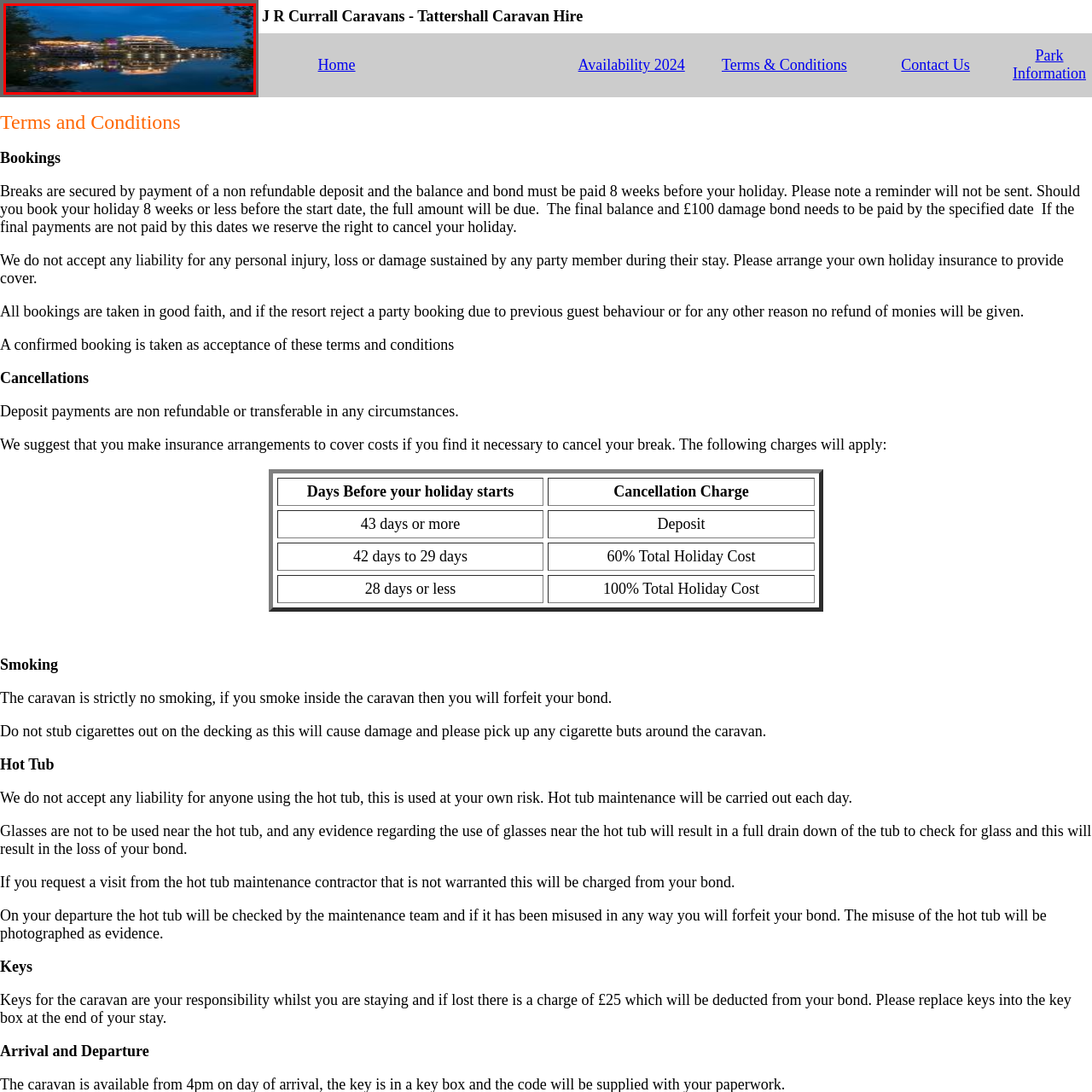Examine the area surrounded by the red box and describe it in detail.

The image captures a tranquil evening scene at Tattershall, showcasing a beautifully illuminated building reflecting off the calm waters of a lake. As dusk settles, the soft blue hues of the sky contrast with the warm lights of the structure, creating a serene ambiance. The lush greenery on the left frames the view, enhancing the picturesque setting. This is a perfect representation of the scenic beauty and relaxing atmosphere one can expect at this caravan park, inviting potential visitors to explore its offerings.